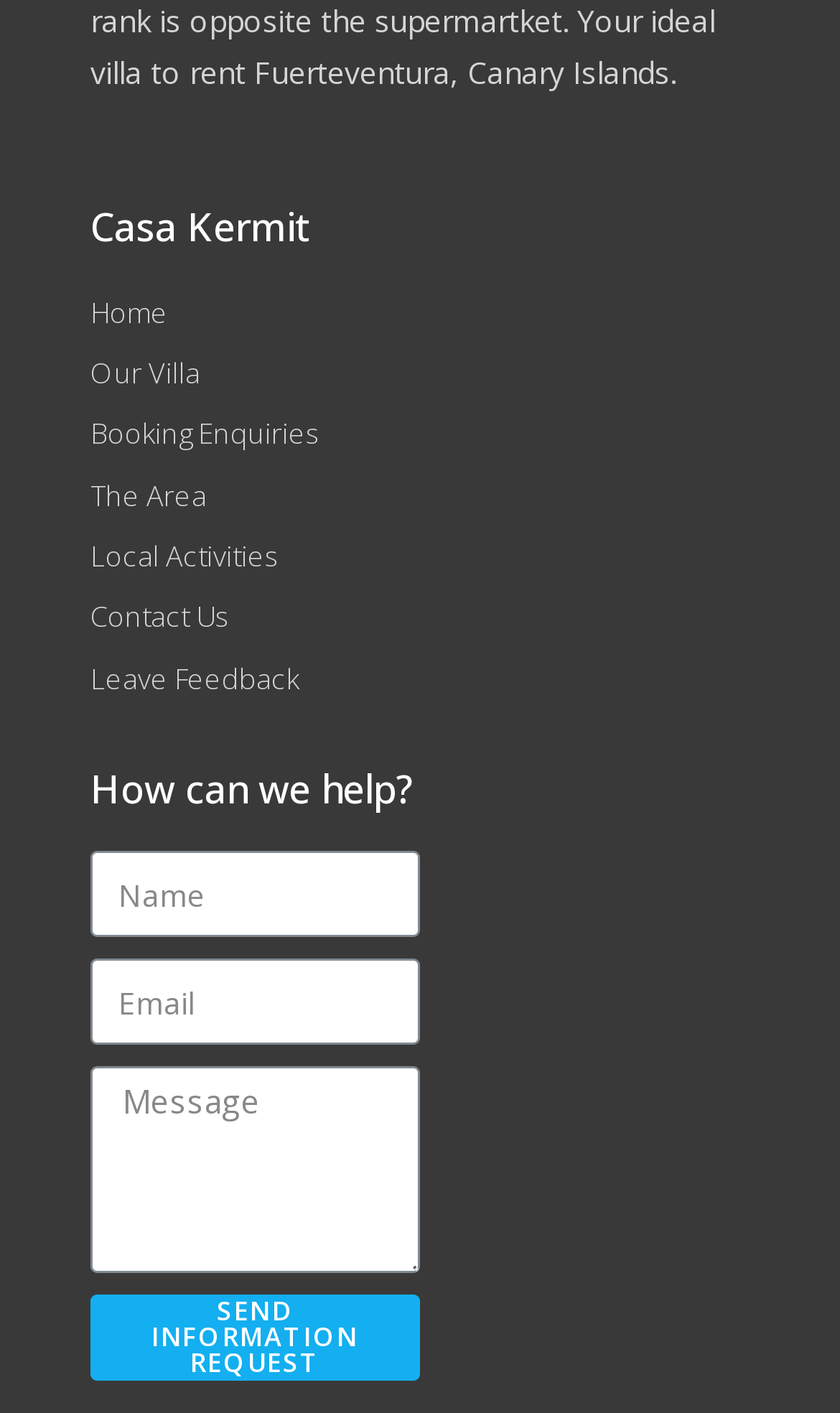Is an email address required to send a request?
Examine the image closely and answer the question with as much detail as possible.

The textbox with the label 'Email' has the property 'required: True', indicating that the user must enter an email address to submit the request.